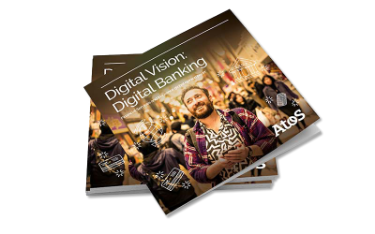What is the report about?
Please answer the question with as much detail and depth as you can.

The report discusses the significant shifts towards digital channels in banking, highlighting the impact of technological advancements following the COVID-19 pandemic, and explores how banks can enhance customer experience and meet new regulatory demands while prioritizing sustainability and security.